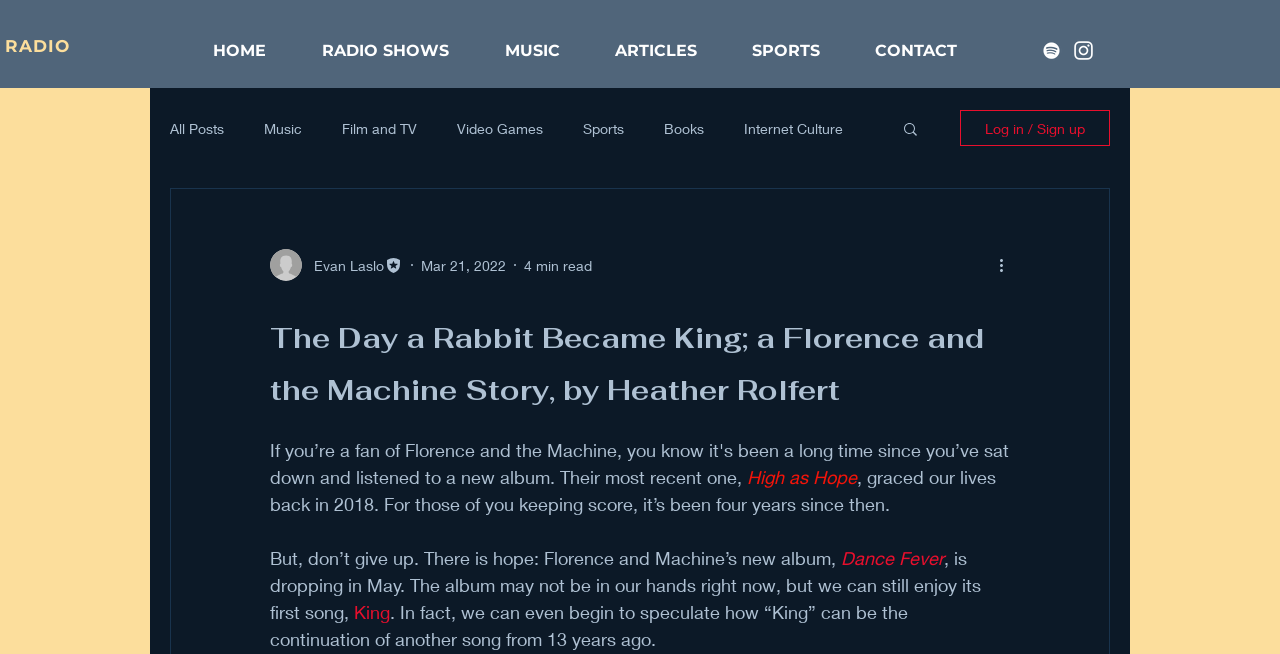Please determine the bounding box coordinates for the element that should be clicked to follow these instructions: "Search for something".

[0.704, 0.183, 0.719, 0.216]